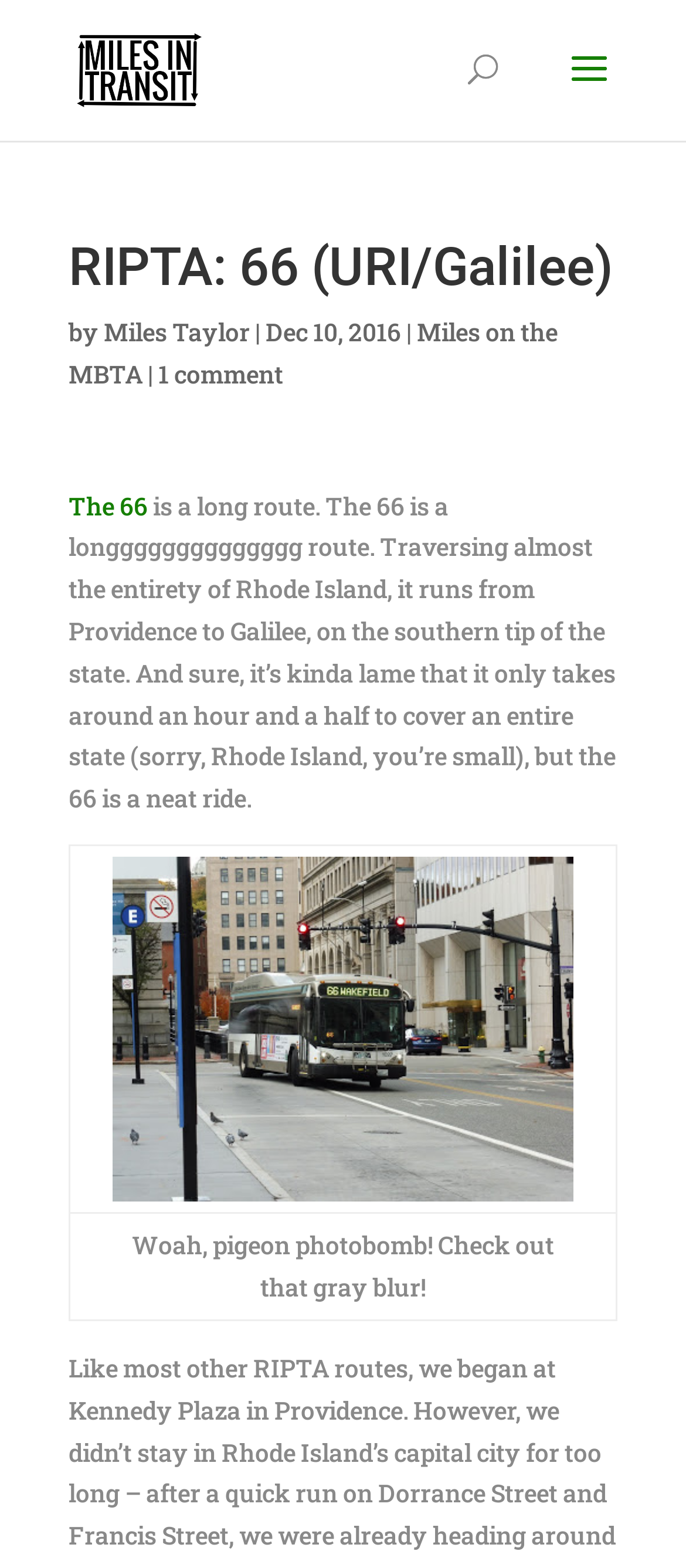Your task is to find and give the main heading text of the webpage.

RIPTA: 66 (URI/Galilee)